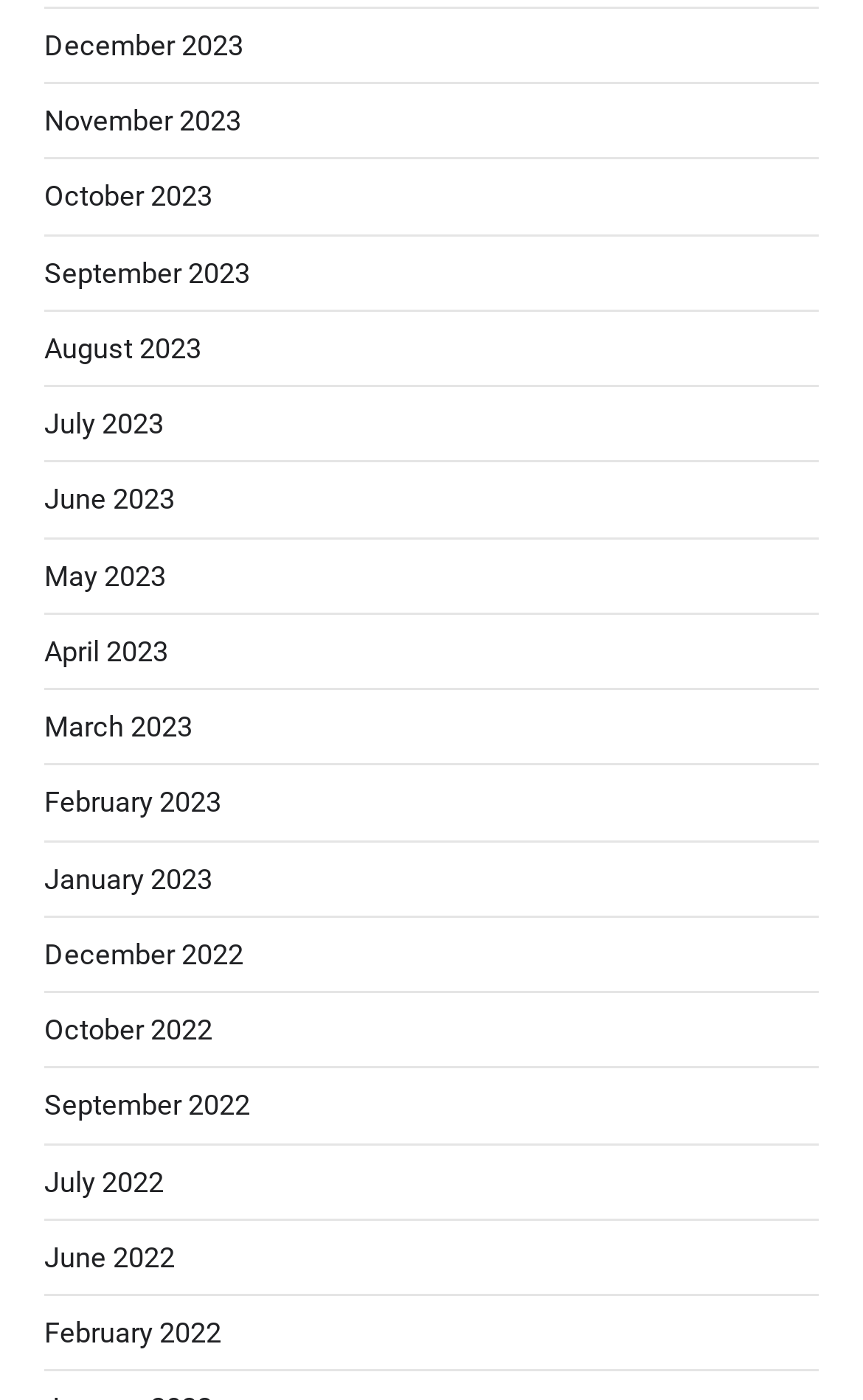Please specify the bounding box coordinates of the clickable region necessary for completing the following instruction: "View Opus1 Orthodontic Studio's location". The coordinates must consist of four float numbers between 0 and 1, i.e., [left, top, right, bottom].

None